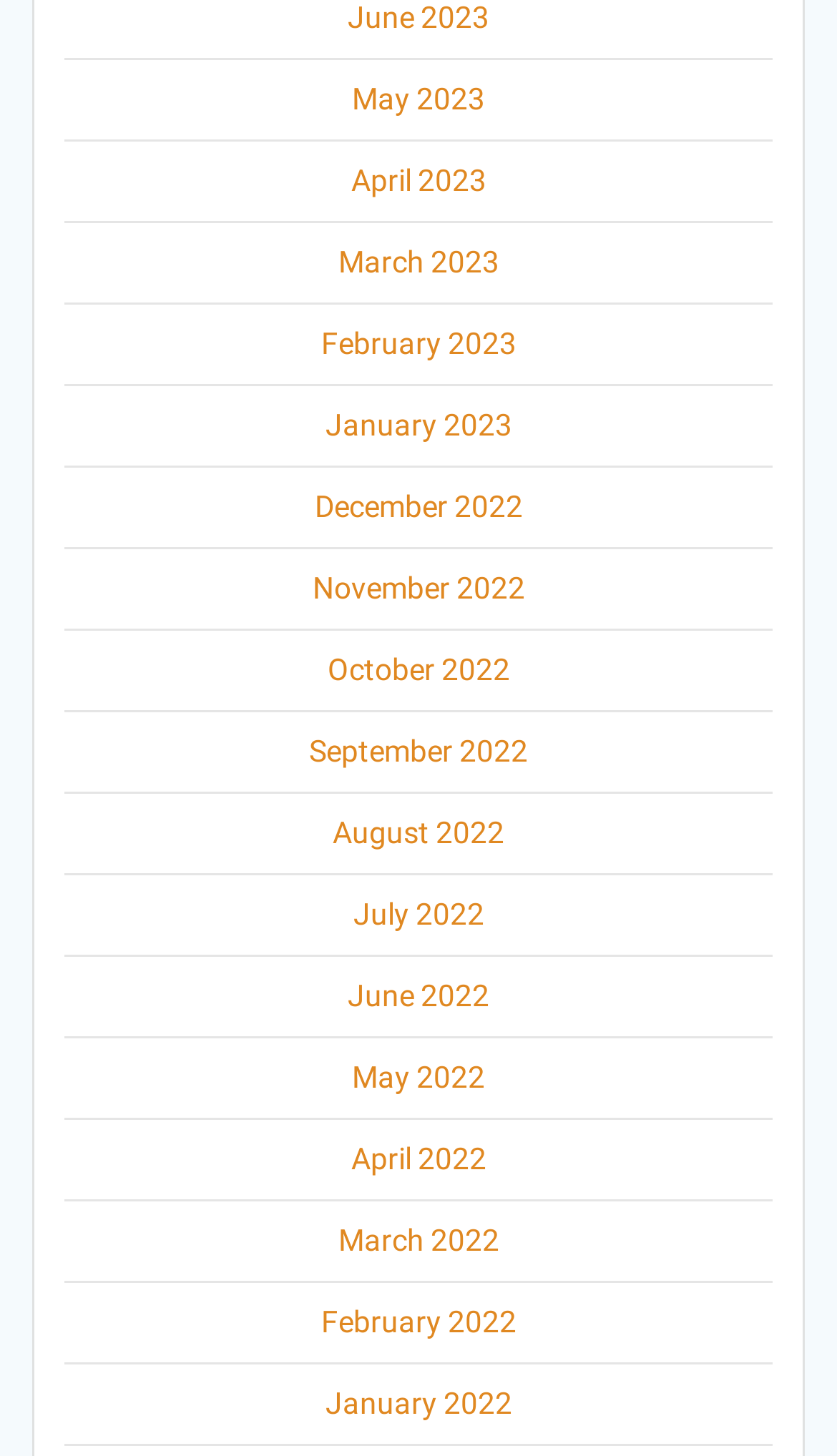Provide a thorough and detailed response to the question by examining the image: 
What is the most recent month listed?

By examining the list of links, I can see that the topmost link is 'June 2023', which suggests that it is the most recent month listed.